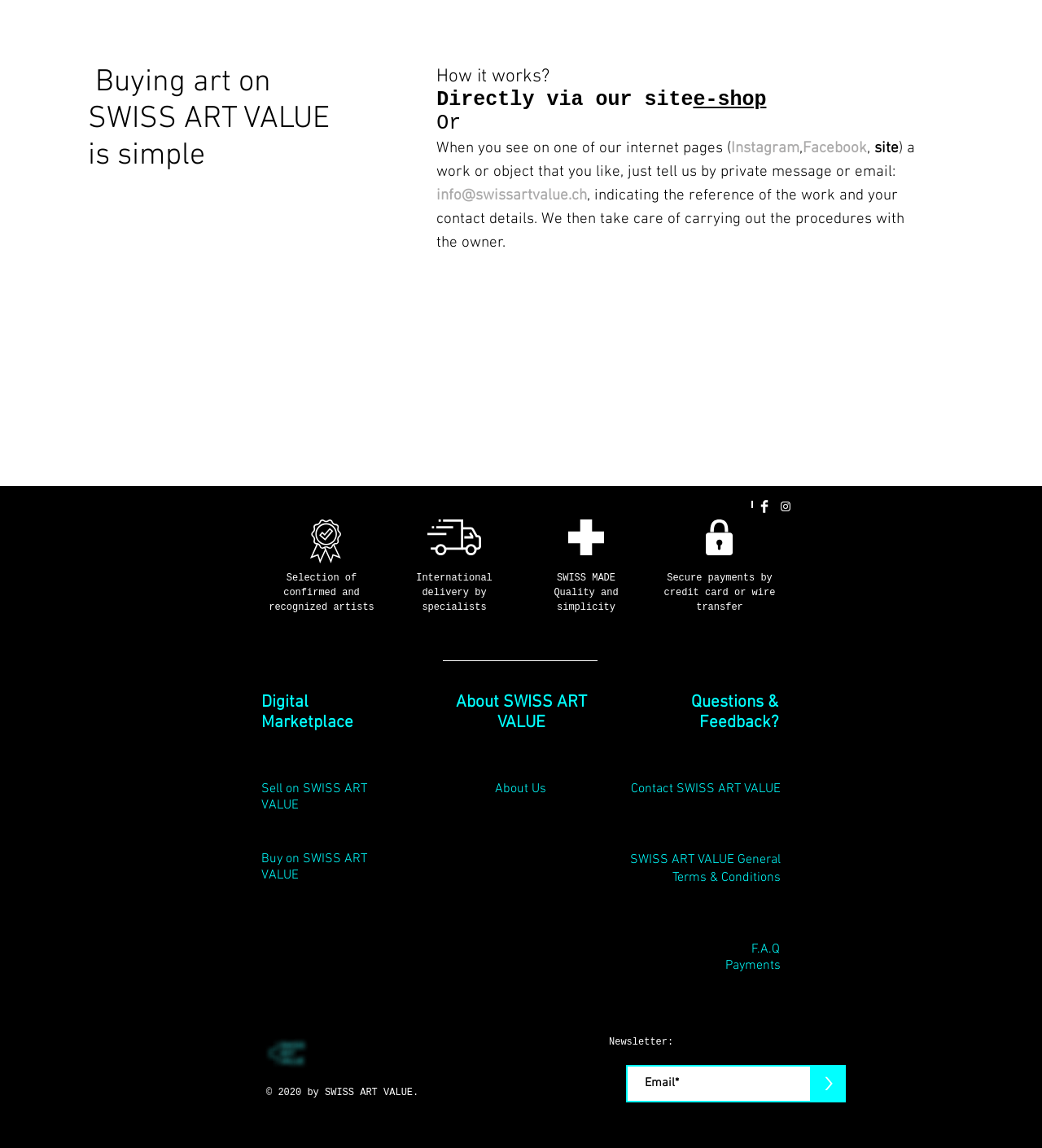Predict the bounding box of the UI element that fits this description: "F.A.Q".

[0.721, 0.82, 0.748, 0.834]